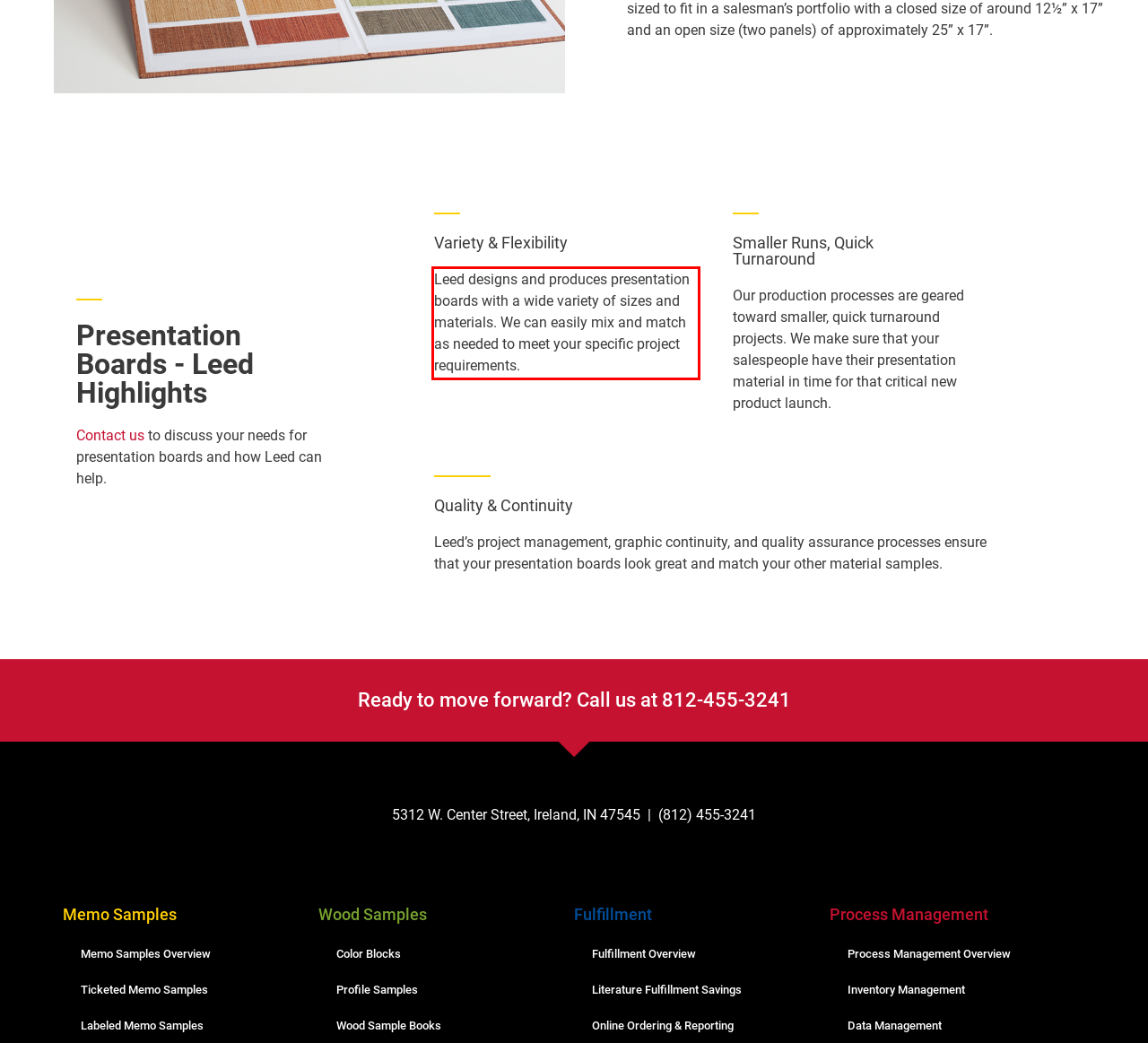Inspect the webpage screenshot that has a red bounding box and use OCR technology to read and display the text inside the red bounding box.

Leed designs and produces presentation boards with a wide variety of sizes and materials. We can easily mix and match as needed to meet your specific project requirements.